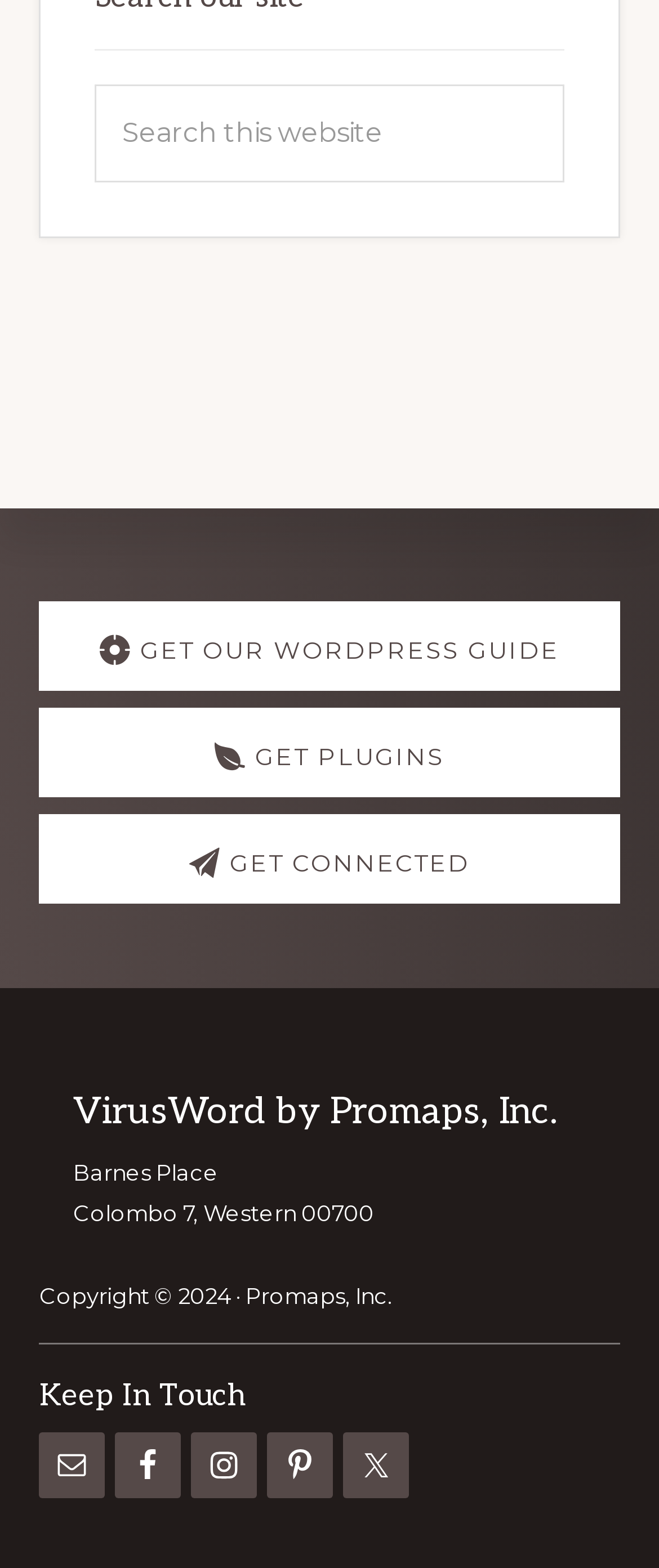Please identify the bounding box coordinates of the clickable region that I should interact with to perform the following instruction: "Search this website". The coordinates should be expressed as four float numbers between 0 and 1, i.e., [left, top, right, bottom].

[0.145, 0.054, 0.855, 0.117]